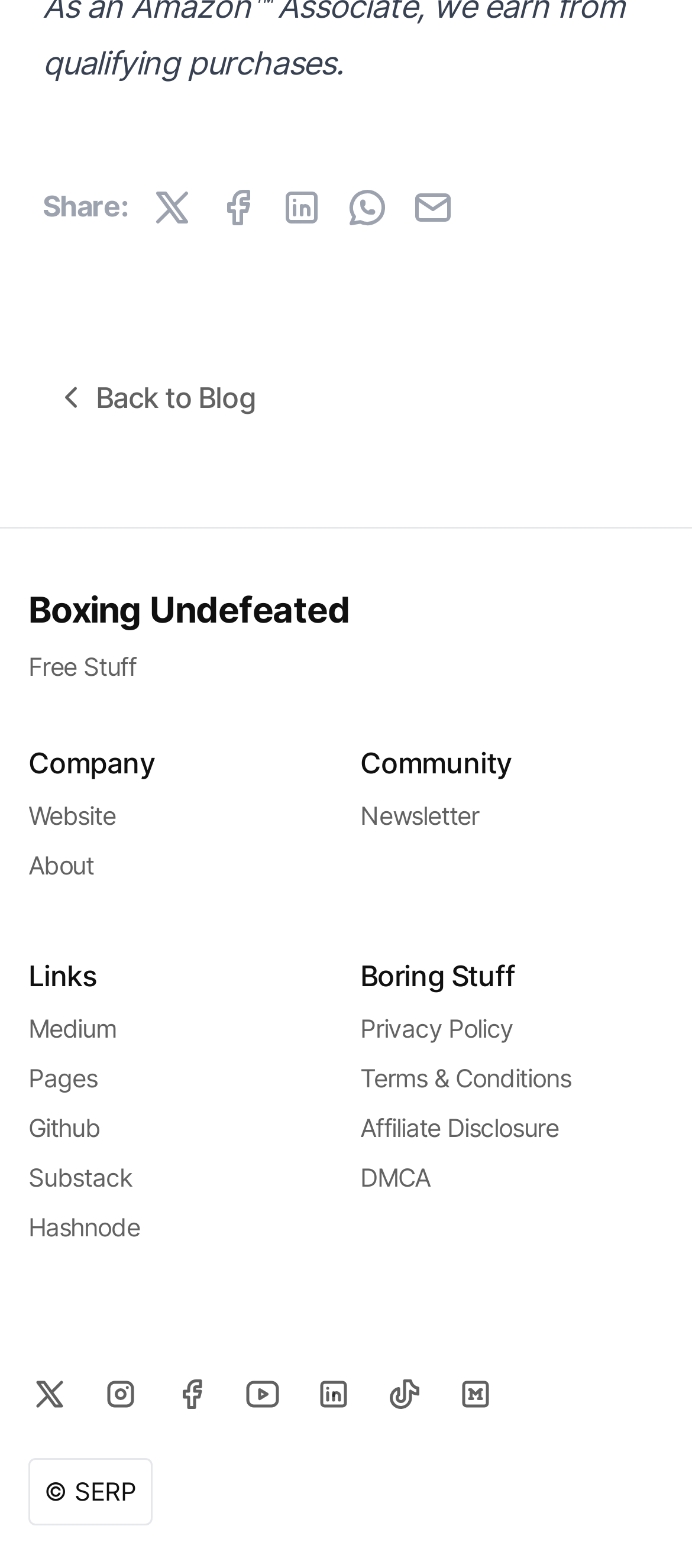Provide the bounding box coordinates of the HTML element described as: "Medium". The bounding box coordinates should be four float numbers between 0 and 1, i.e., [left, top, right, bottom].

[0.041, 0.645, 0.168, 0.665]